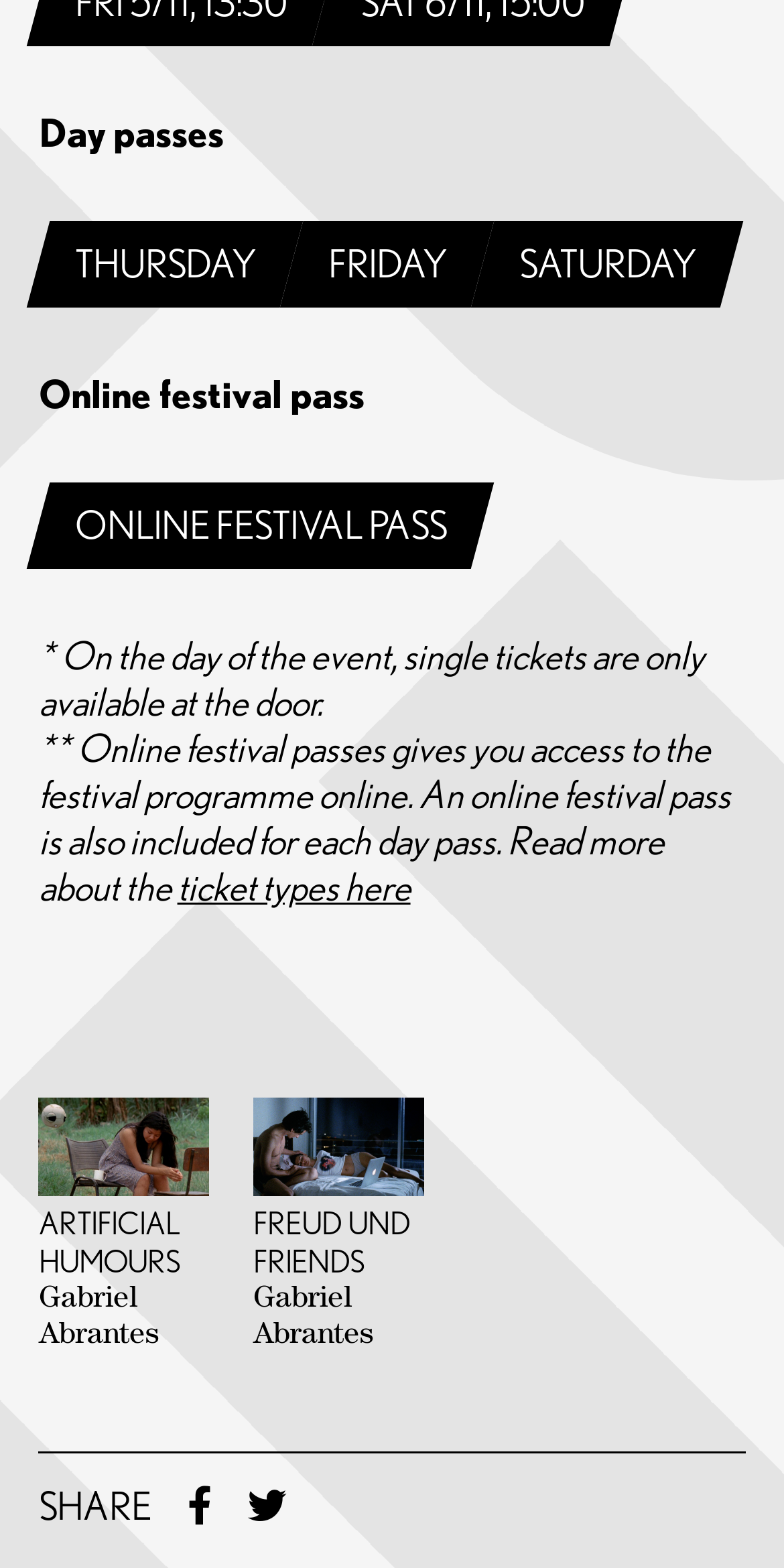Please specify the bounding box coordinates of the region to click in order to perform the following instruction: "Read more about ticket types".

[0.226, 0.551, 0.524, 0.581]